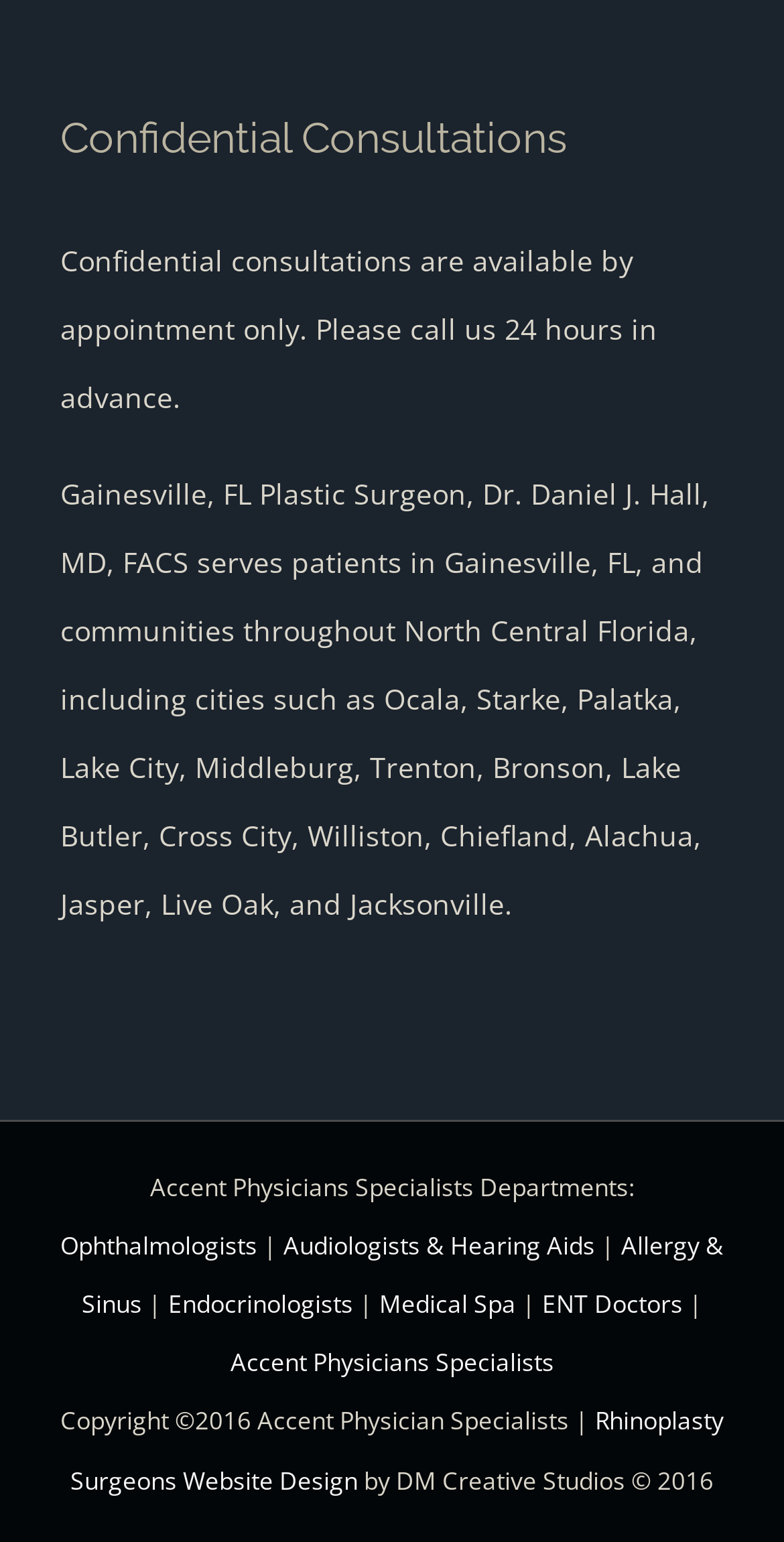Analyze the image and give a detailed response to the question:
What is the year of copyright?

The answer can be found in the StaticText element at the bottom of the page, which mentions 'Copyright ©2016 Accent Physician Specialists...'.